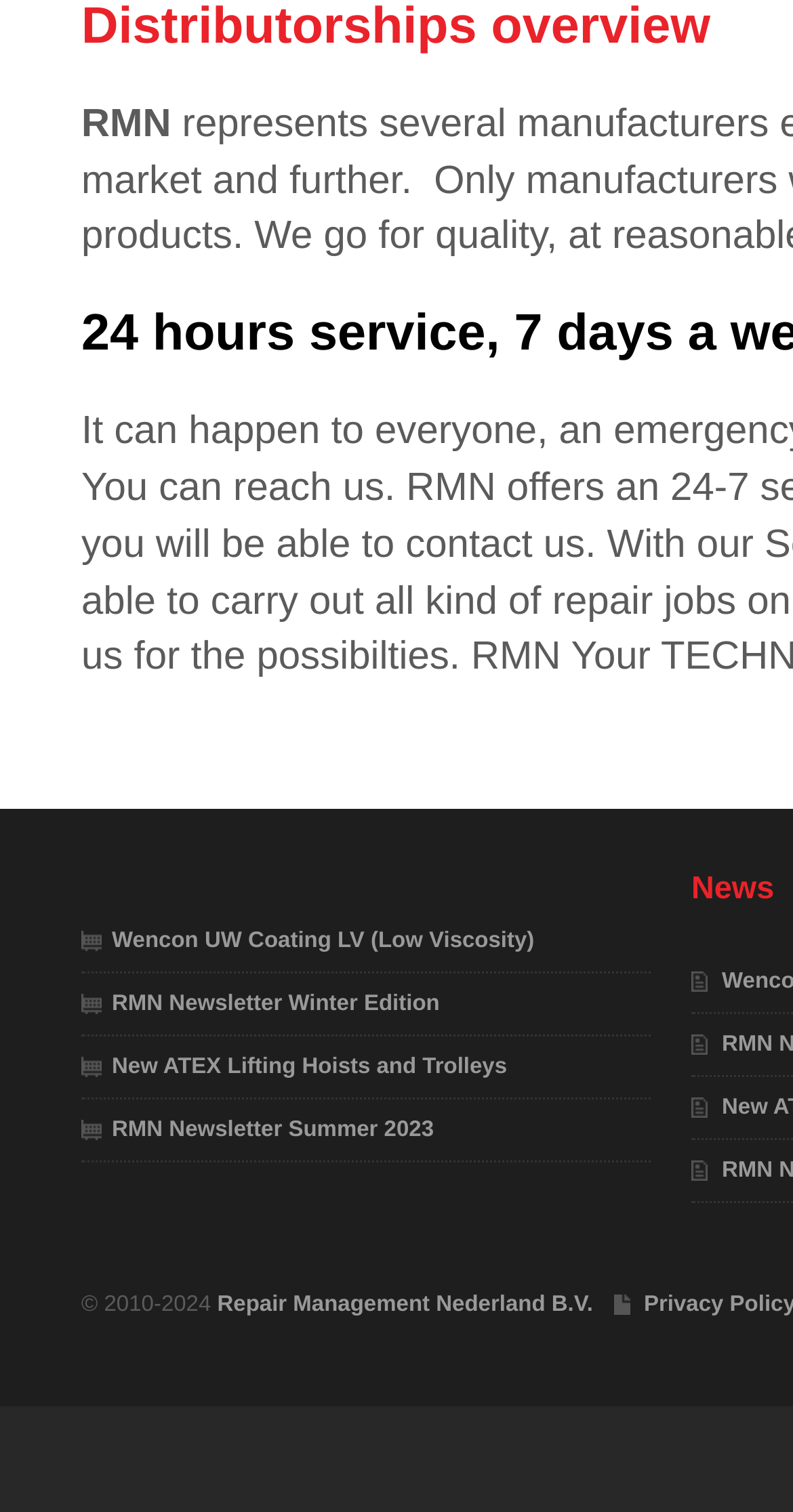Could you determine the bounding box coordinates of the clickable element to complete the instruction: "Visit News page"? Provide the coordinates as four float numbers between 0 and 1, i.e., [left, top, right, bottom].

[0.872, 0.577, 0.976, 0.6]